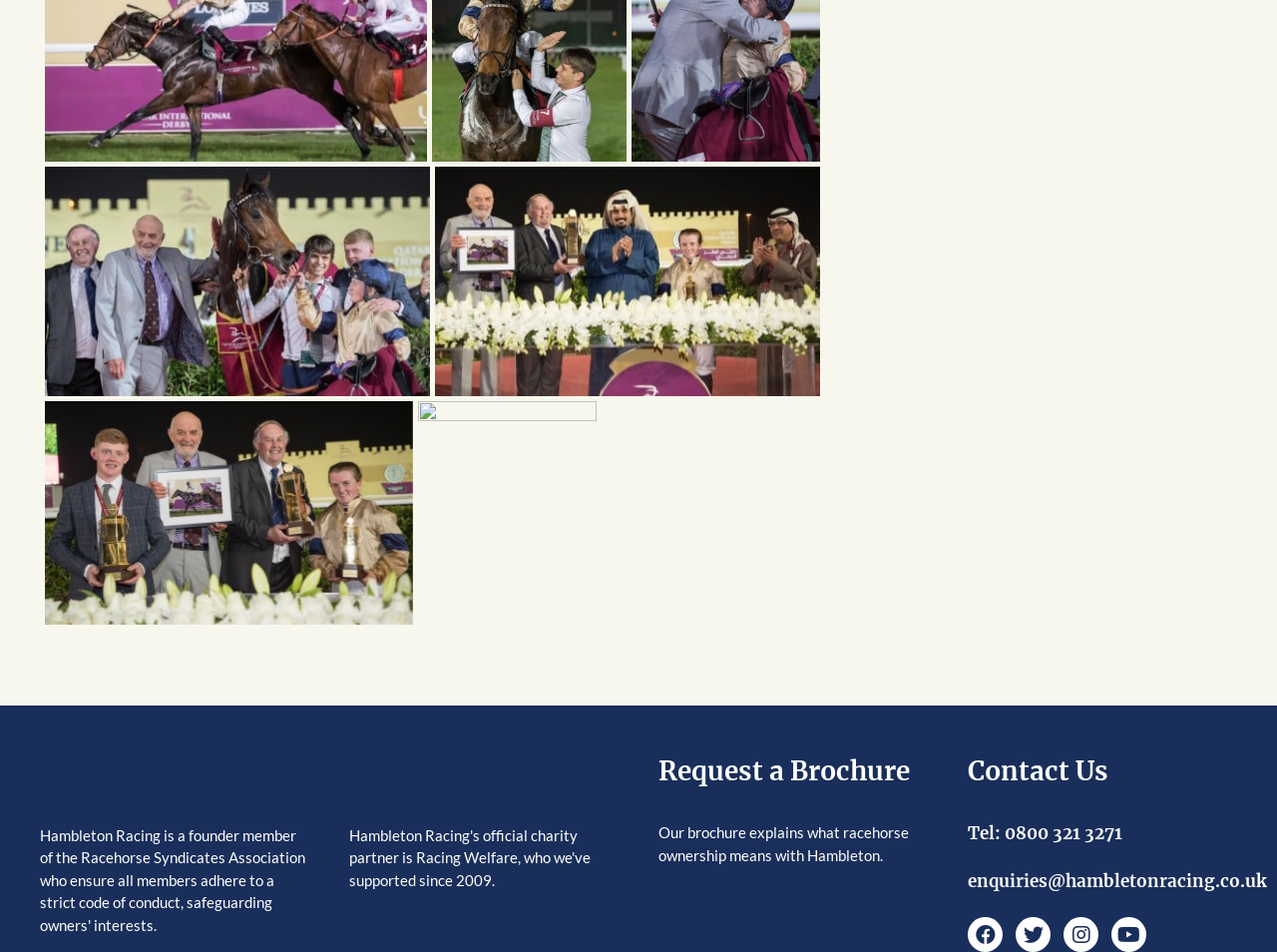Using the description "enquiries@hambletonracing.co.uk", locate and provide the bounding box of the UI element.

[0.758, 0.914, 0.992, 0.937]